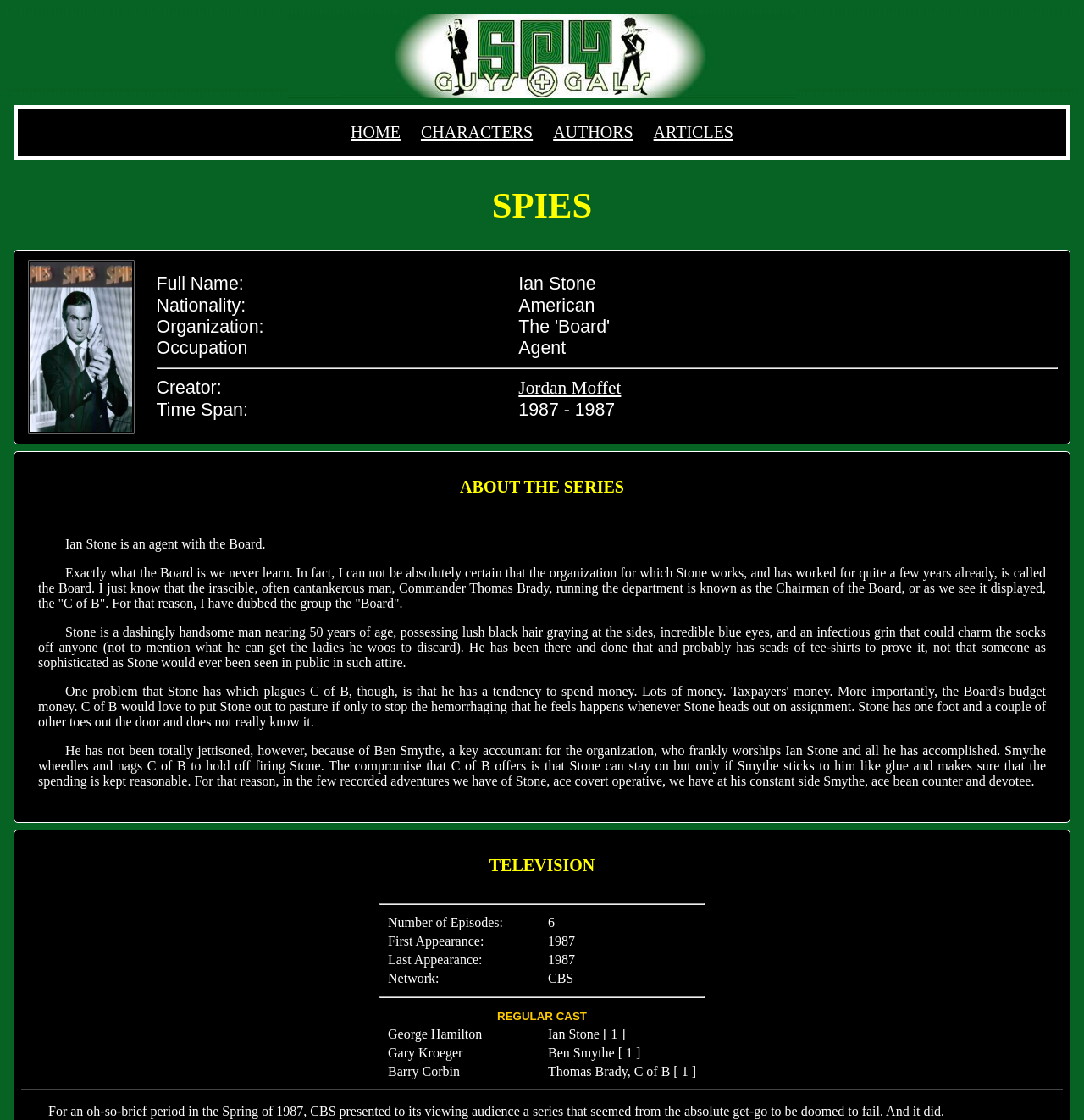Please provide a one-word or phrase answer to the question: 
What is the occupation of Ian Stone?

Agent